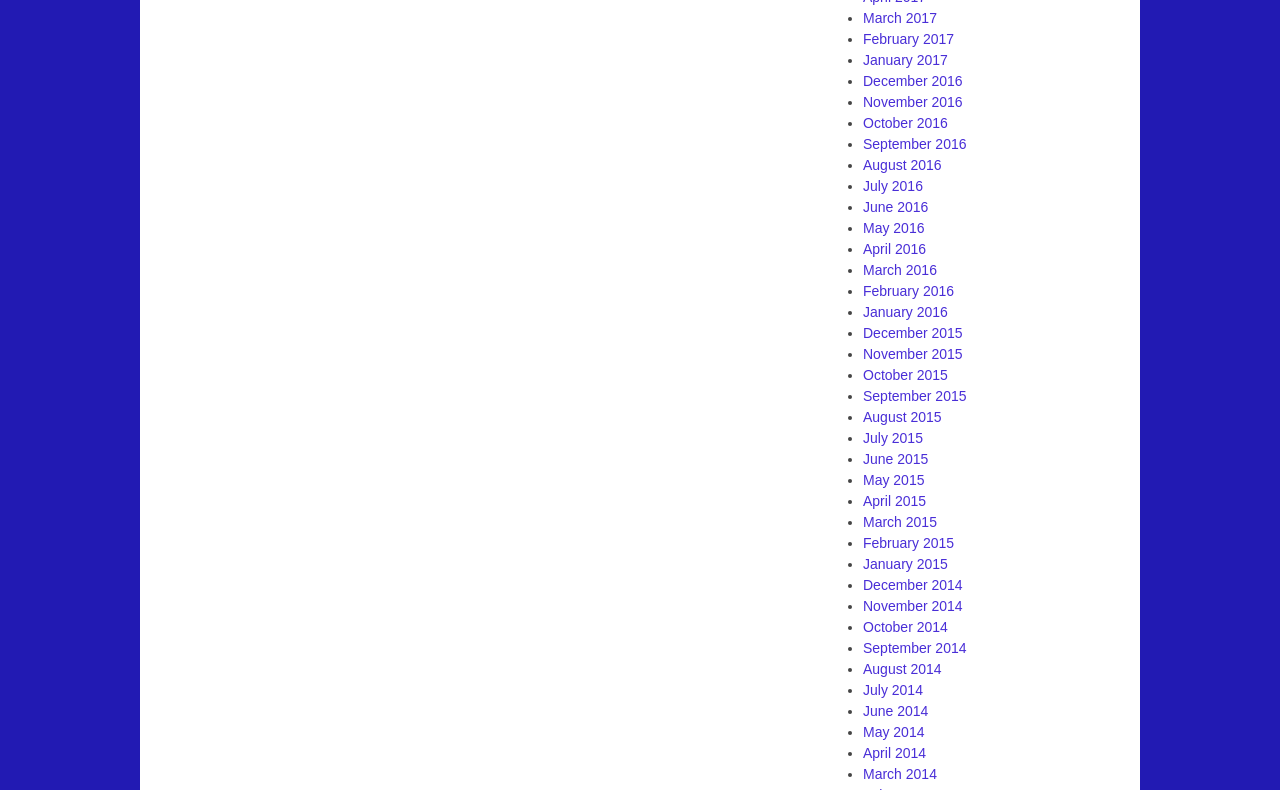Find and specify the bounding box coordinates that correspond to the clickable region for the instruction: "View February 2016".

[0.674, 0.358, 0.745, 0.378]